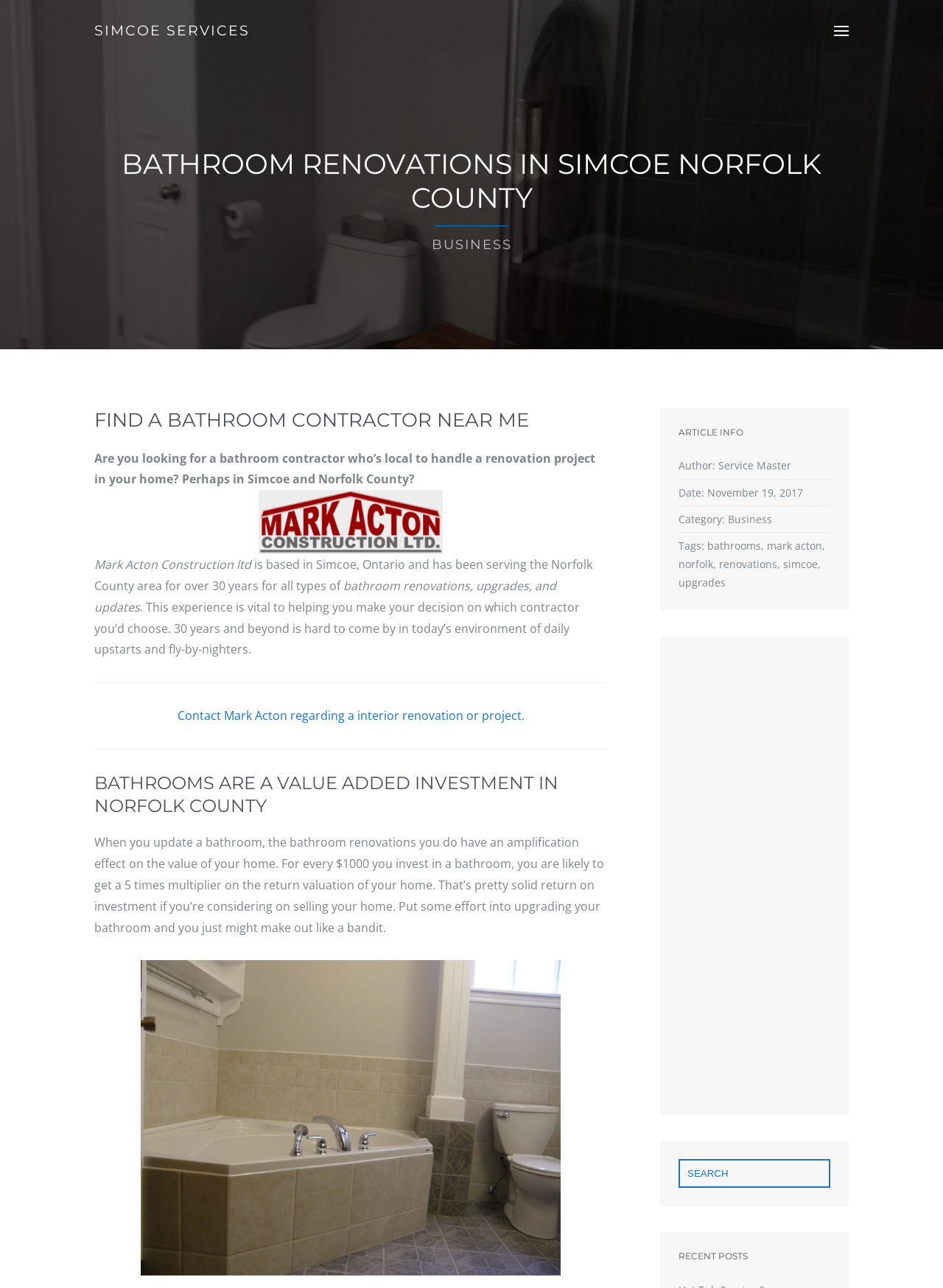Determine the bounding box coordinates of the clickable element necessary to fulfill the instruction: "Click on 'SIMCOE SERVICES'". Provide the coordinates as four float numbers within the 0 to 1 range, i.e., [left, top, right, bottom].

[0.1, 0.017, 0.265, 0.03]